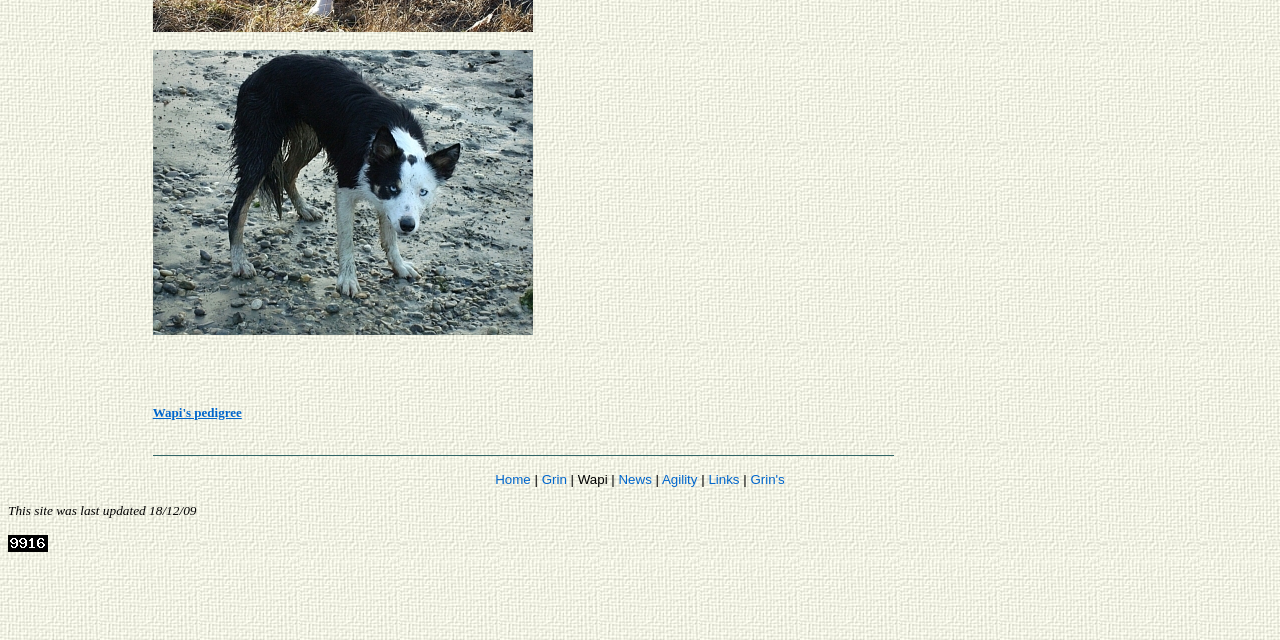Can you find the bounding box coordinates for the UI element given this description: "Agility"? Provide the coordinates as four float numbers between 0 and 1: [left, top, right, bottom].

[0.517, 0.738, 0.545, 0.761]